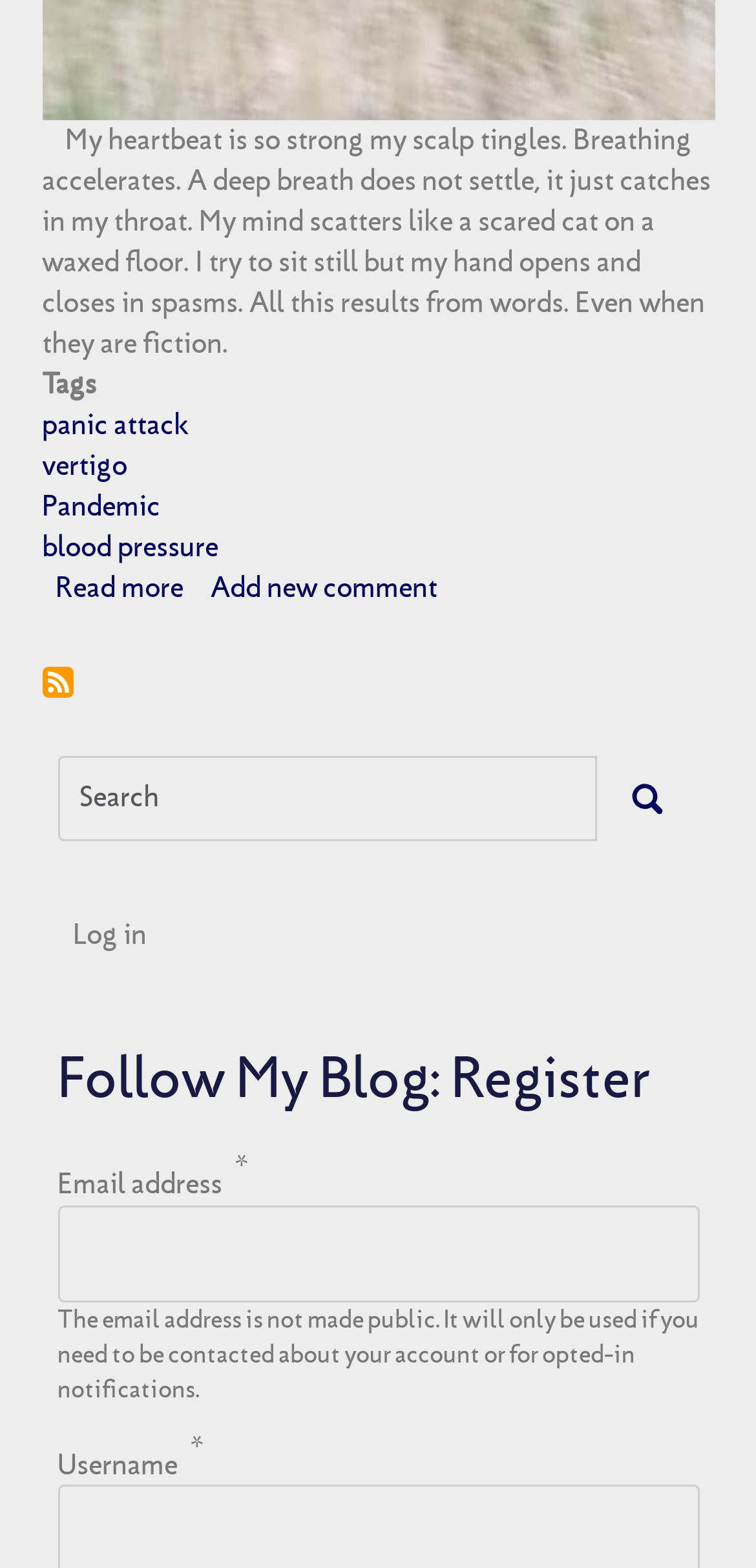Please reply to the following question with a single word or a short phrase:
What is the link below 'blood pressure'?

Subscribe to blood pressure